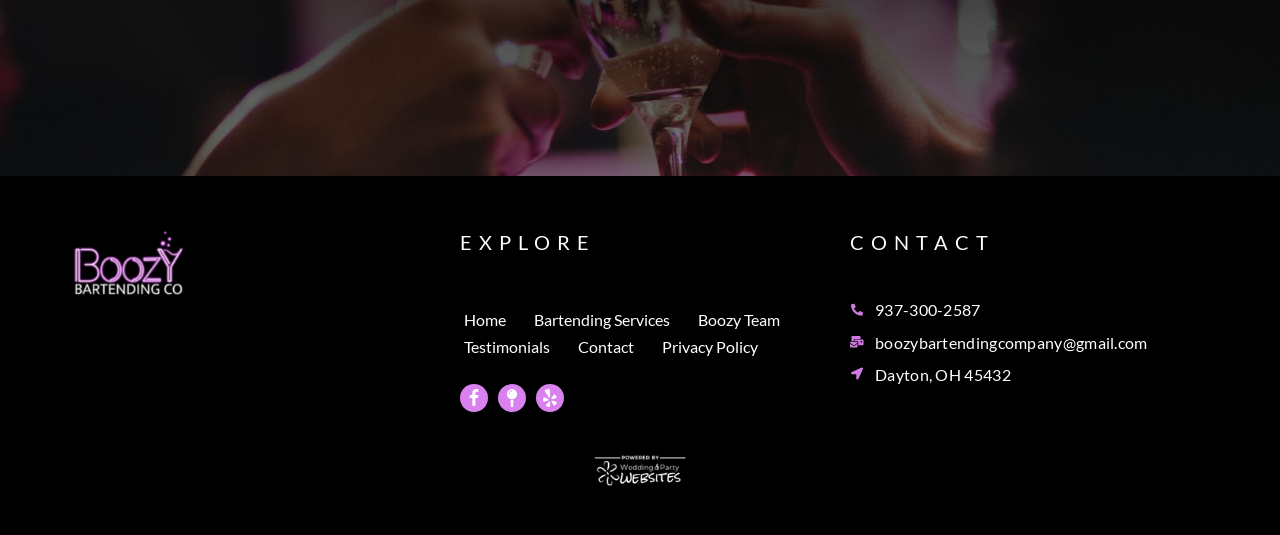What services does the company offer?
Refer to the image and give a detailed response to the question.

The company offers bartending services, which can be determined from the 'Footer Menu' navigation section that includes a link to 'Bartending Services', indicating that it is one of the company's main services.